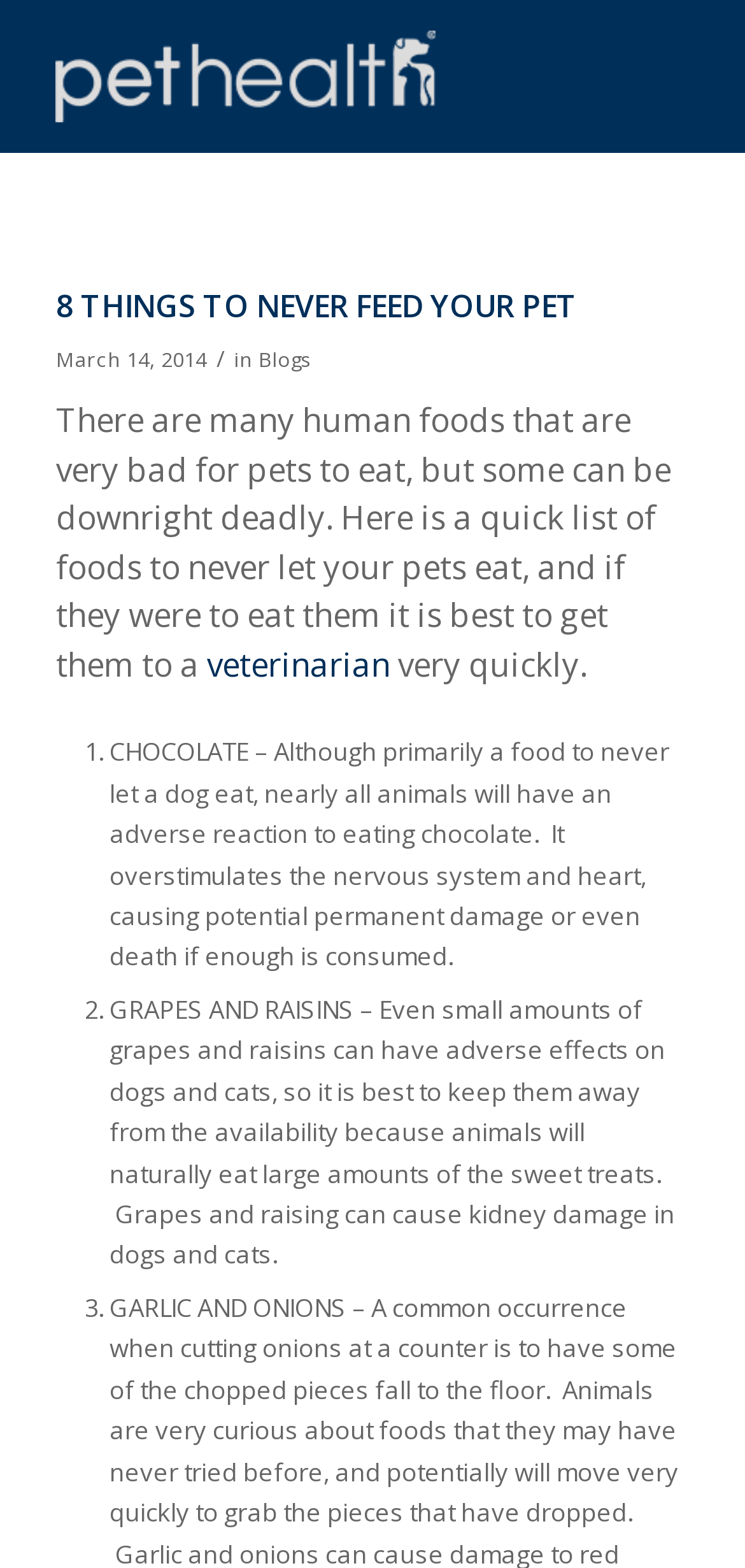Please provide a one-word or phrase answer to the question: 
What is the name of the website?

Pet Health Las Vegas